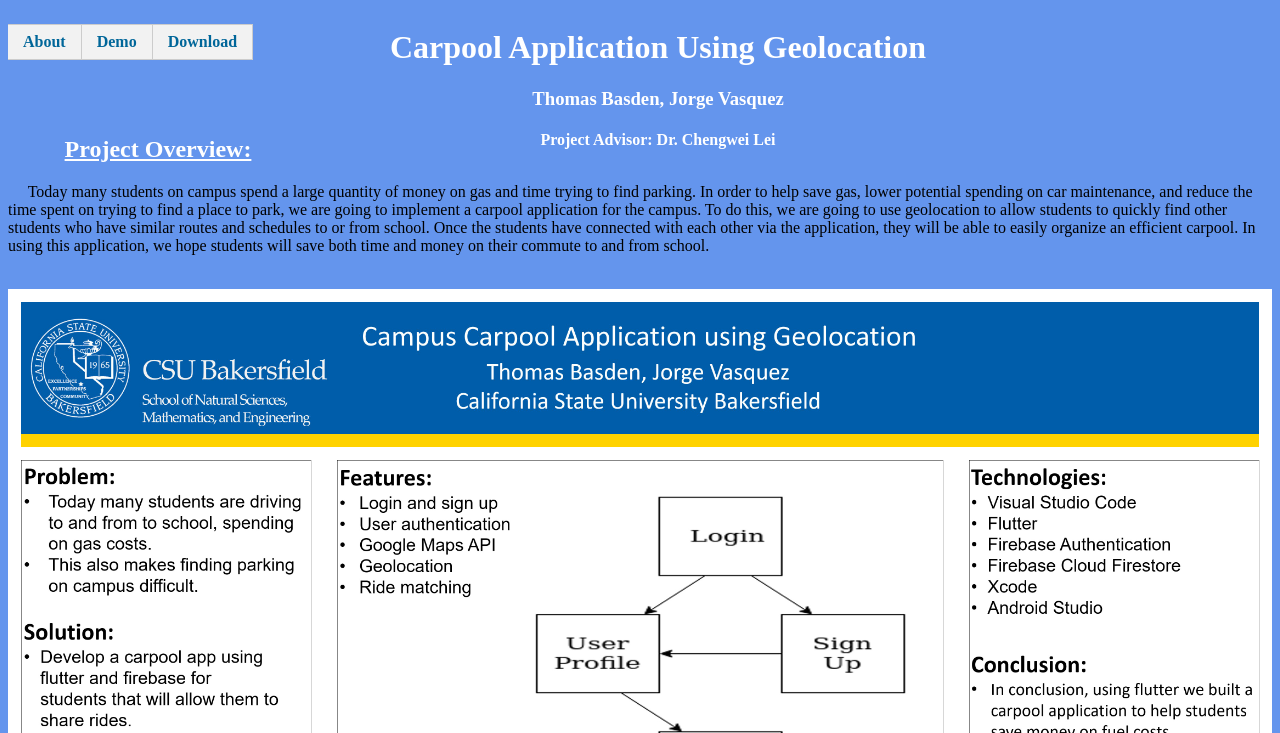Calculate the bounding box coordinates for the UI element based on the following description: "About". Ensure the coordinates are four float numbers between 0 and 1, i.e., [left, top, right, bottom].

[0.006, 0.034, 0.064, 0.08]